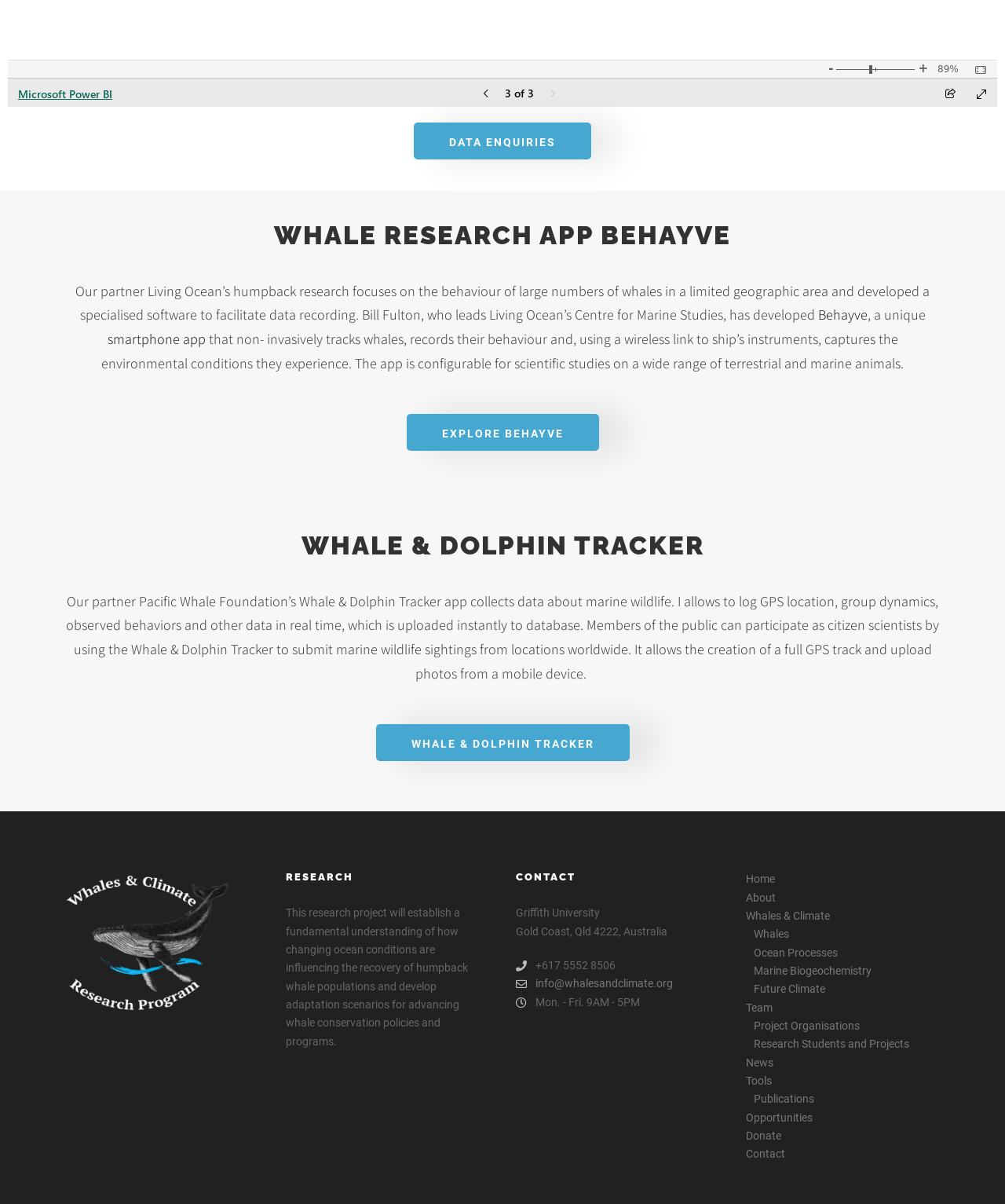What is the name of the university associated with this research?
Please ensure your answer to the question is detailed and covers all necessary aspects.

The name of the university associated with this research is Griffith University, which is mentioned at the bottom of the webpage, under the 'CONTACT' section.